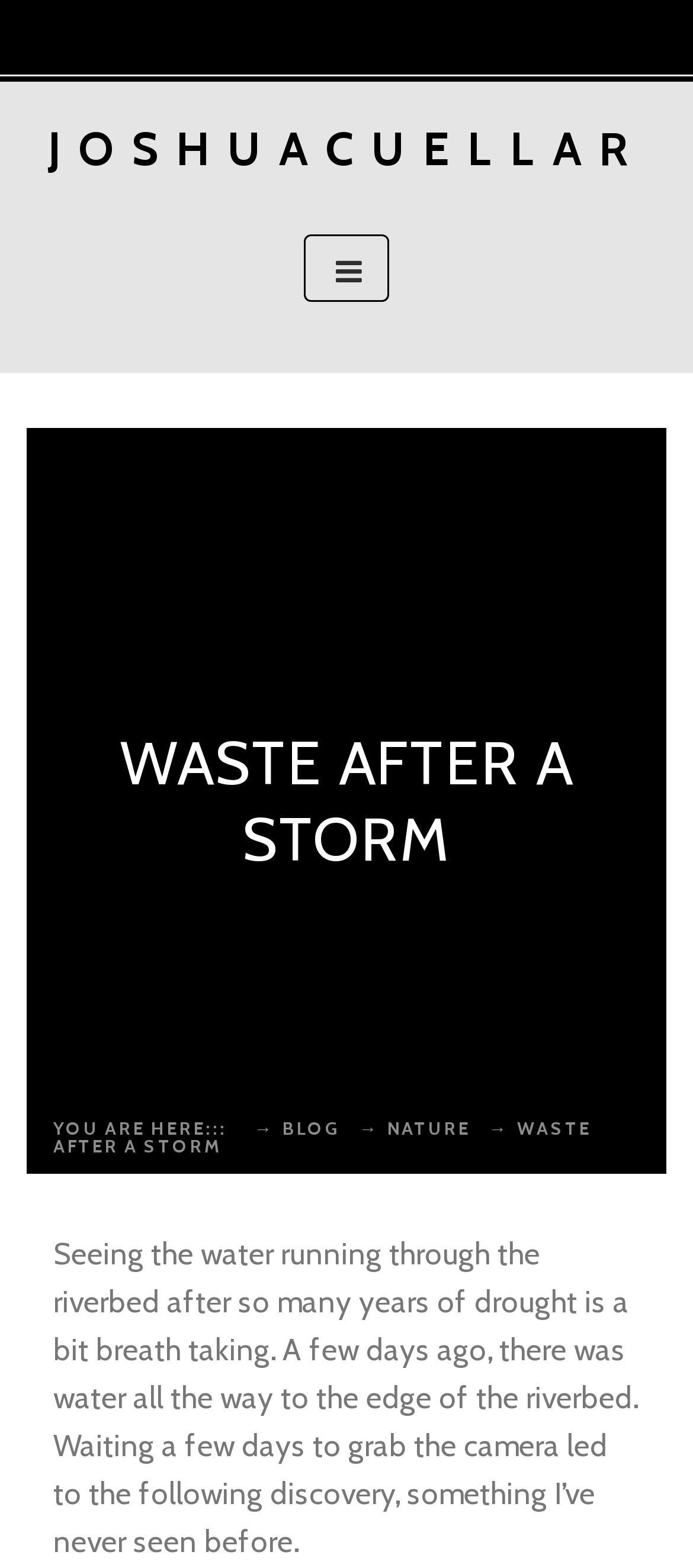Based on the element description "JoshuaCuellar", predict the bounding box coordinates of the UI element.

[0.069, 0.055, 0.931, 0.135]